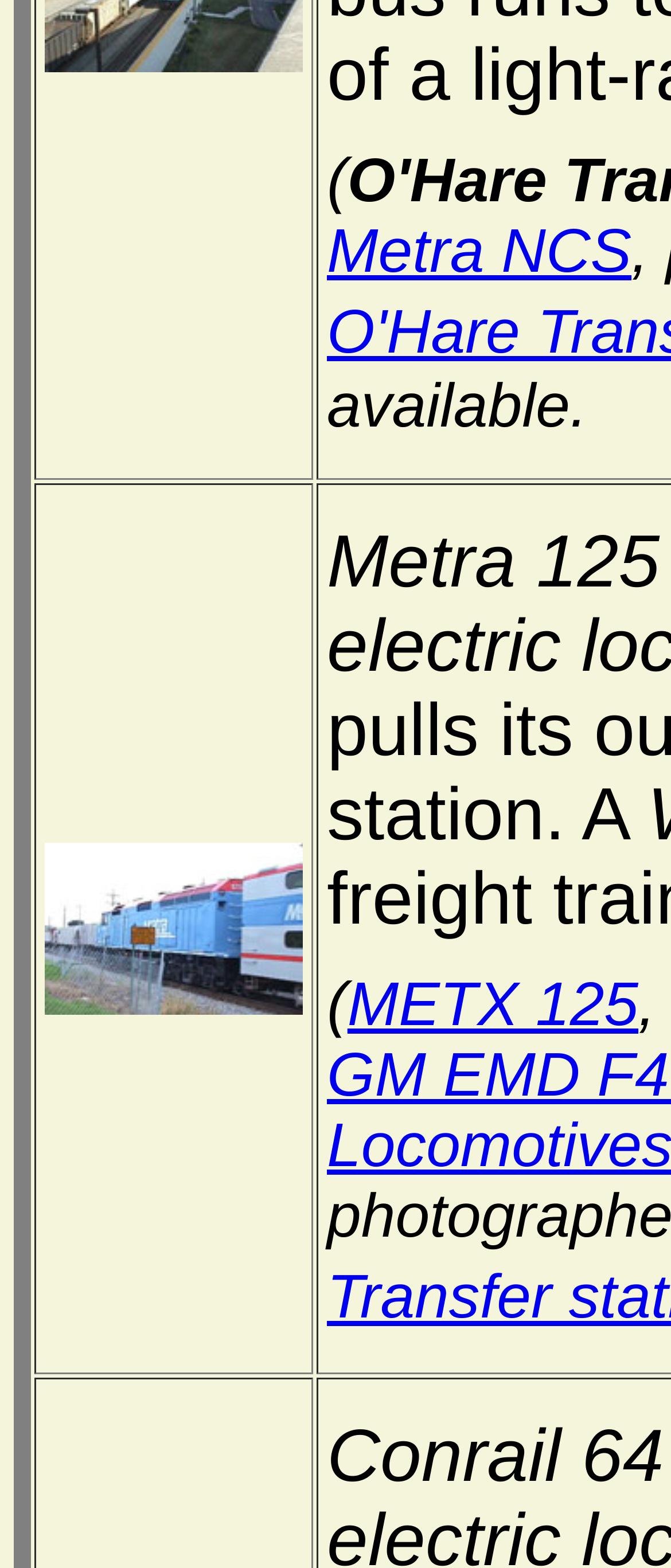Locate the bounding box of the UI element based on this description: "Metra NCS". Provide four float numbers between 0 and 1 as [left, top, right, bottom].

[0.487, 0.138, 0.941, 0.182]